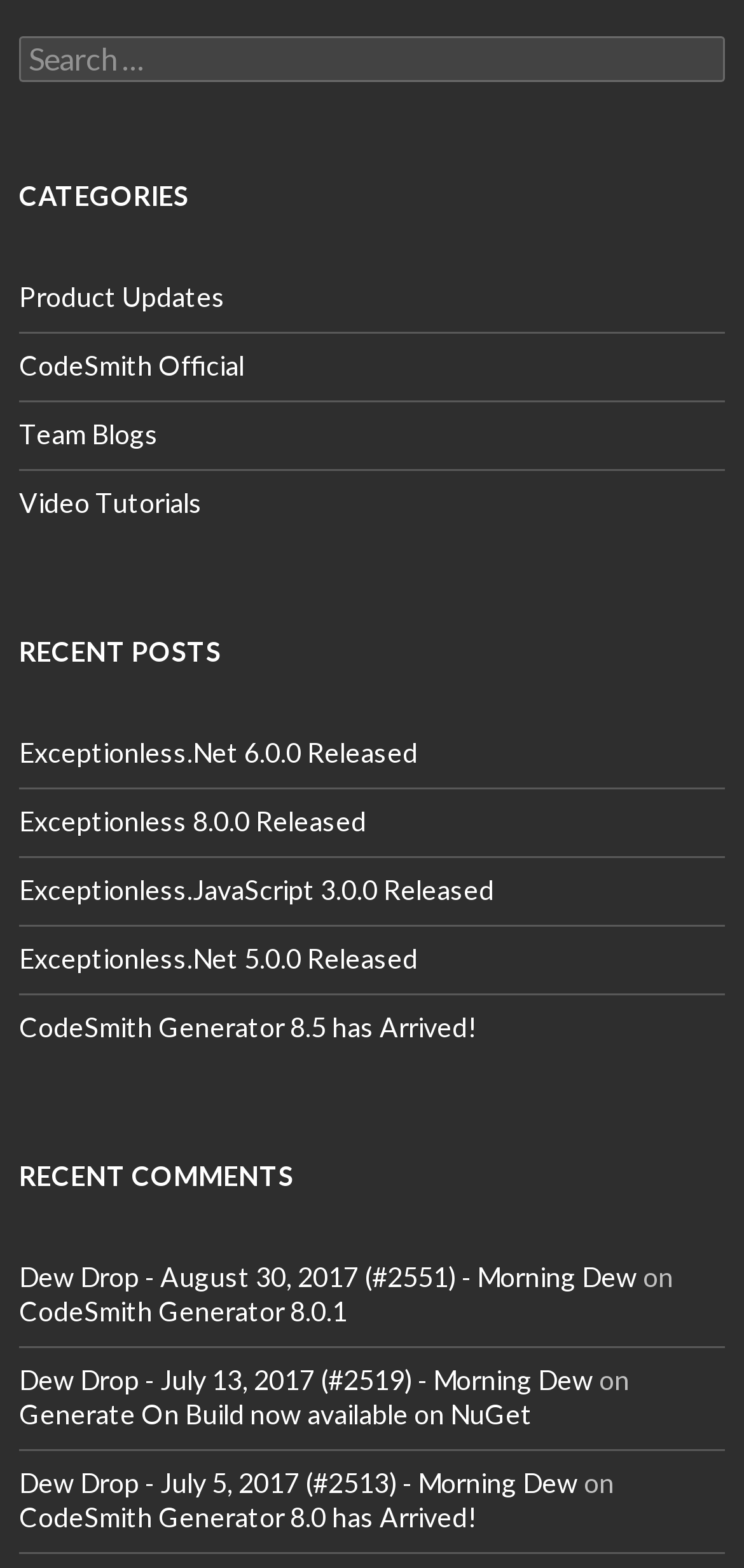Give a one-word or short-phrase answer to the following question: 
What is the title of the latest post?

Exceptionless.Net 6.0.0 Released